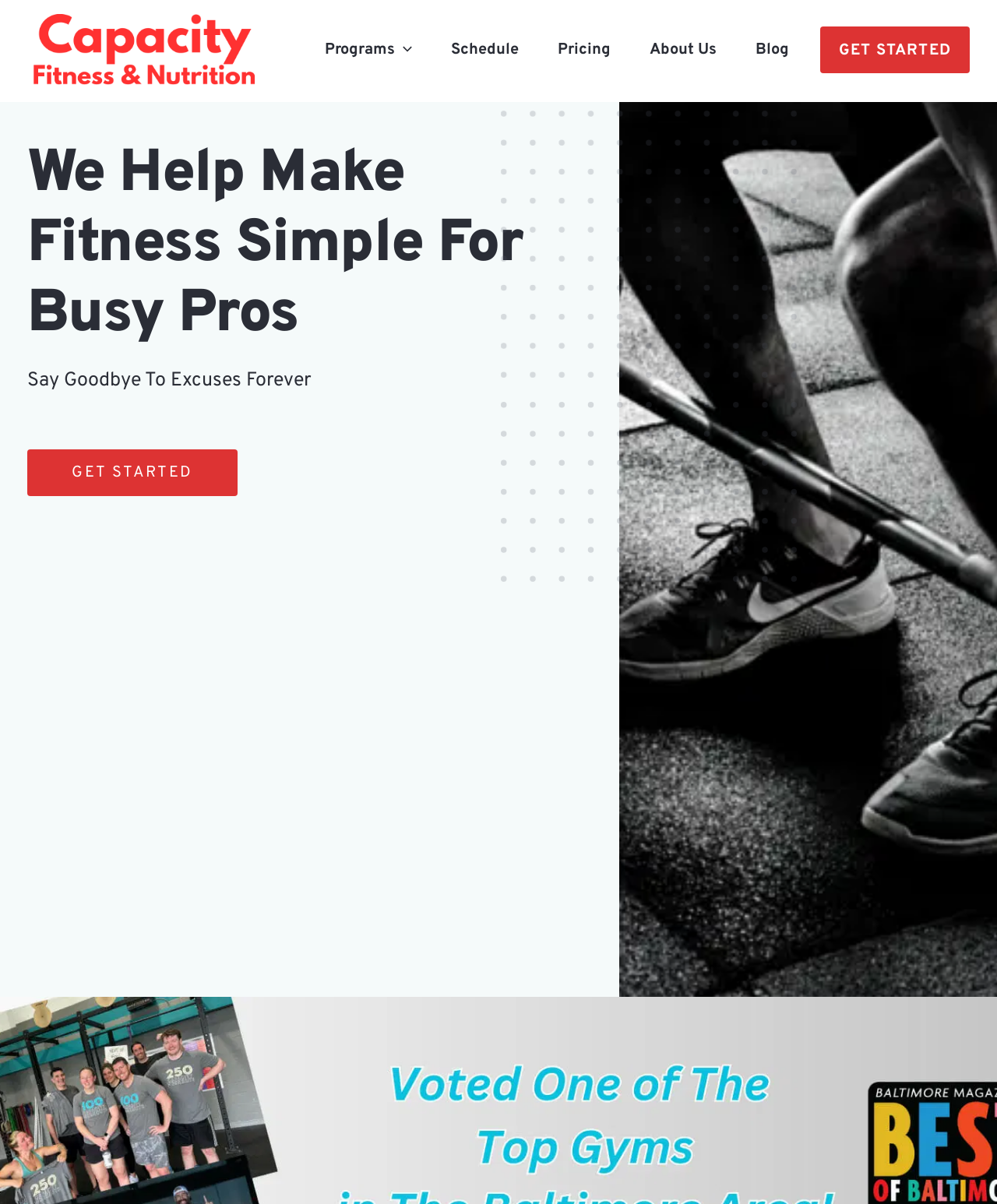What is the purpose of the 'GET STARTED' link? Examine the screenshot and reply using just one word or a brief phrase.

To sign up